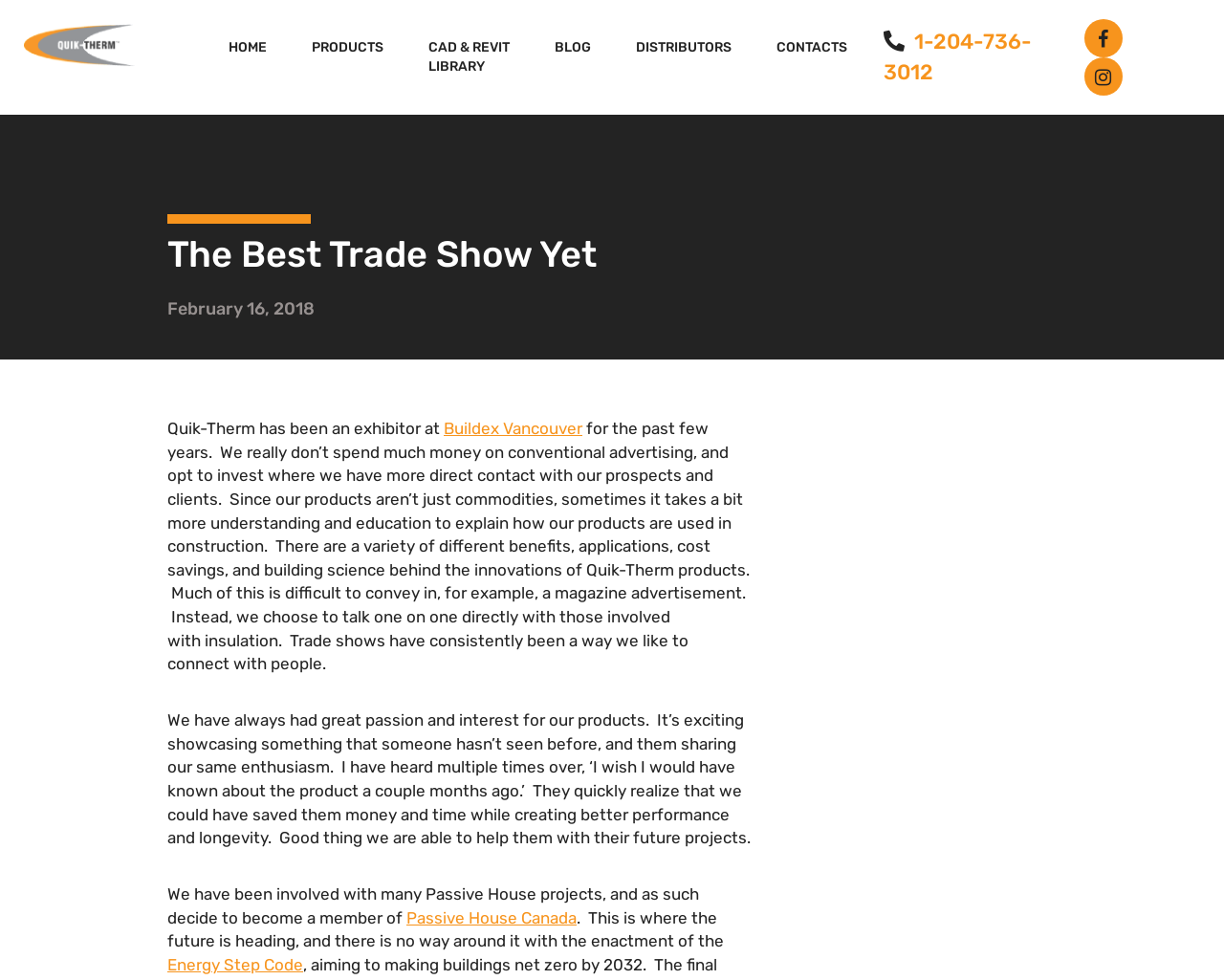Pinpoint the bounding box coordinates of the element you need to click to execute the following instruction: "Click on the Quik-Therm logo". The bounding box should be represented by four float numbers between 0 and 1, in the format [left, top, right, bottom].

[0.02, 0.025, 0.12, 0.069]